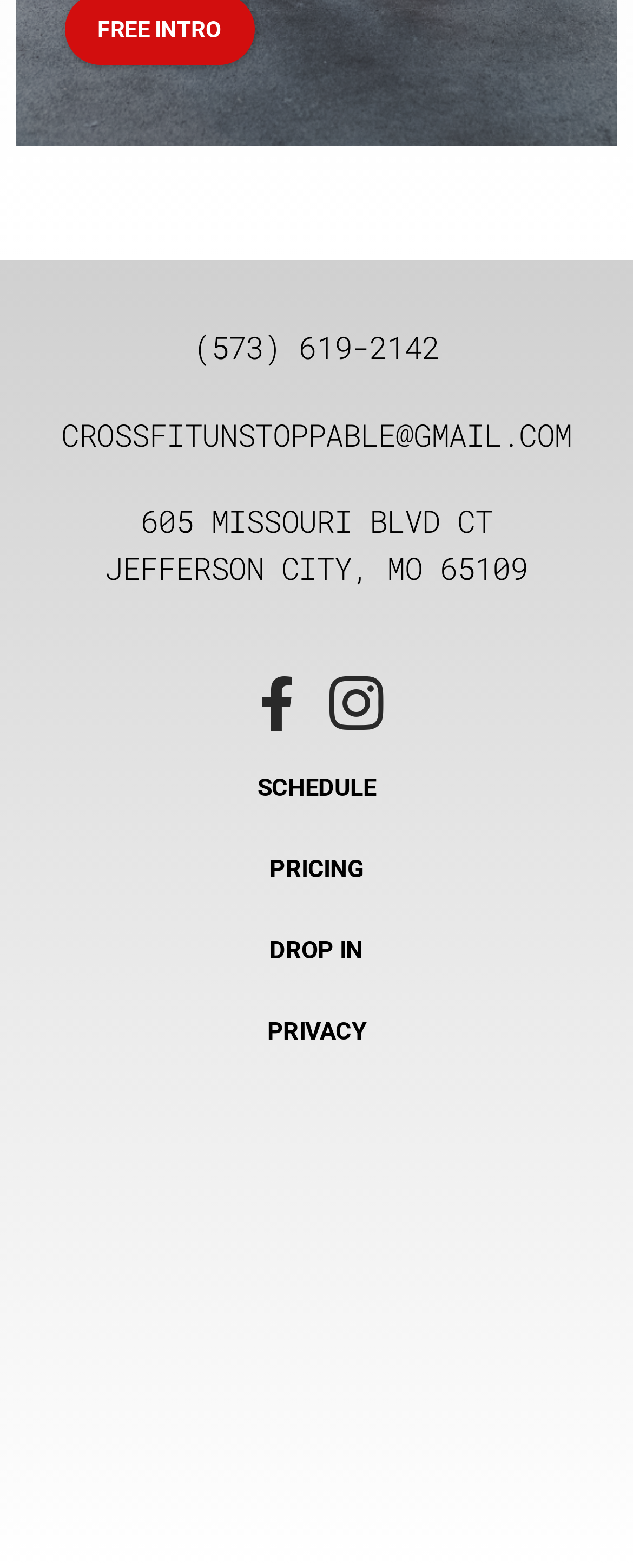Please identify the bounding box coordinates of the clickable area that will allow you to execute the instruction: "Call the phone number".

[0.026, 0.207, 0.974, 0.237]